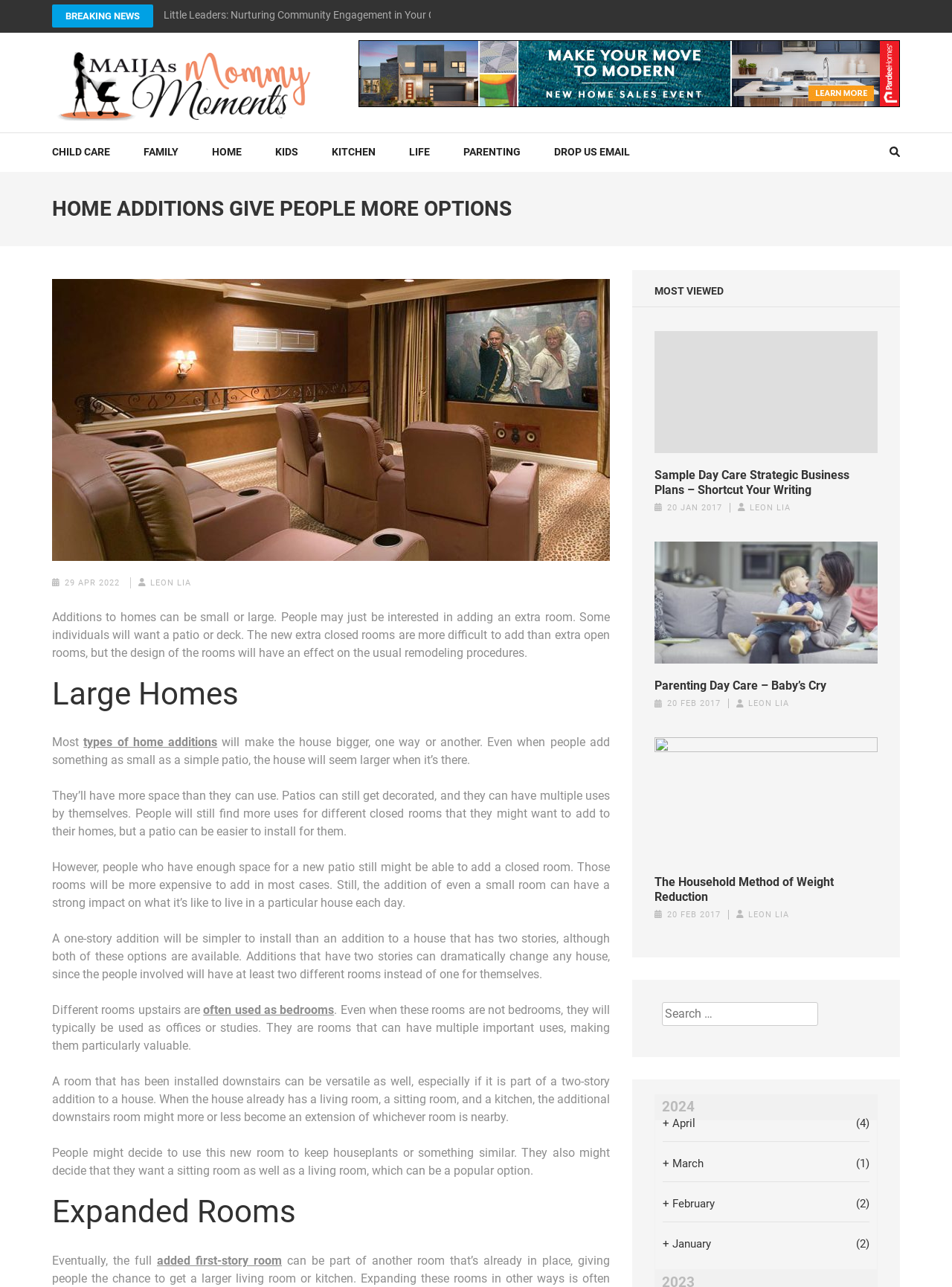Please find the bounding box coordinates of the element that needs to be clicked to perform the following instruction: "Click on the 'CHILD CARE' link". The bounding box coordinates should be four float numbers between 0 and 1, represented as [left, top, right, bottom].

[0.055, 0.103, 0.116, 0.133]